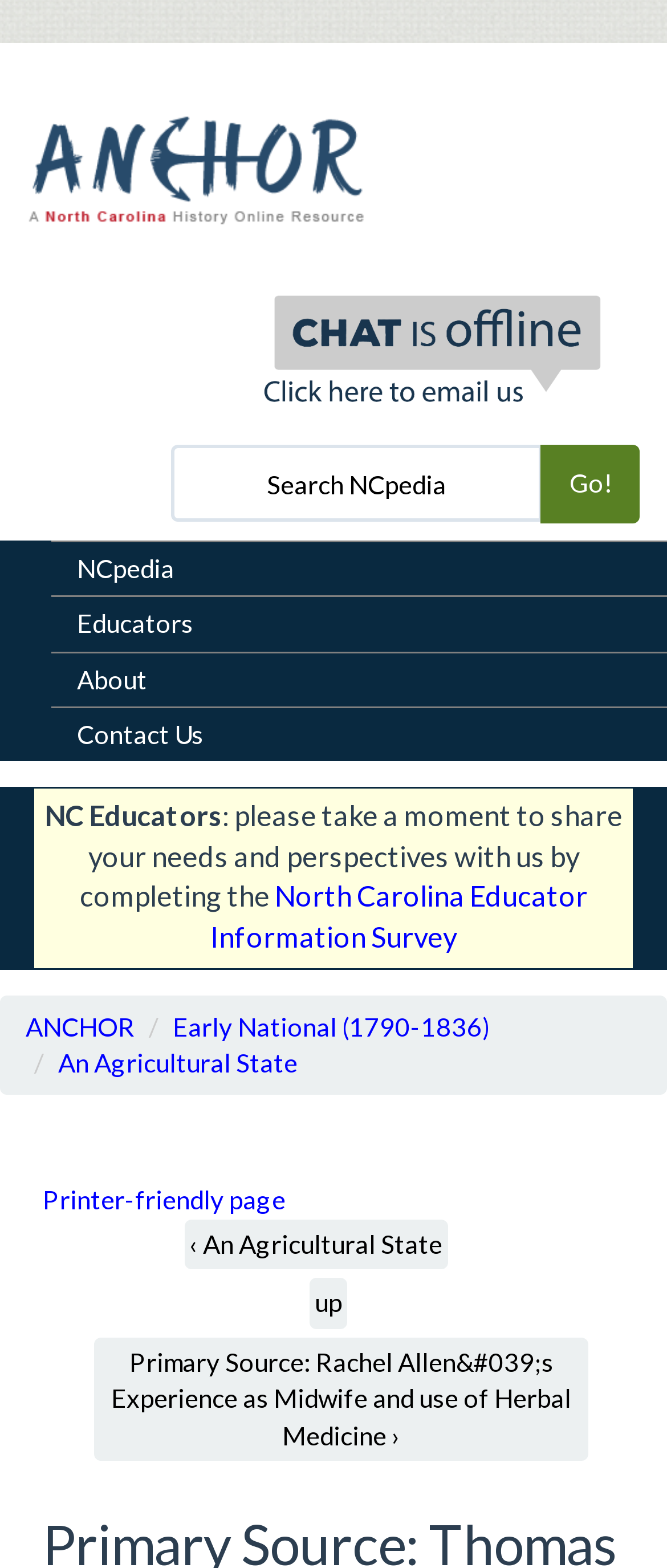Extract the bounding box coordinates for the described element: "Printer-friendly page". The coordinates should be represented as four float numbers between 0 and 1: [left, top, right, bottom].

[0.064, 0.755, 0.428, 0.775]